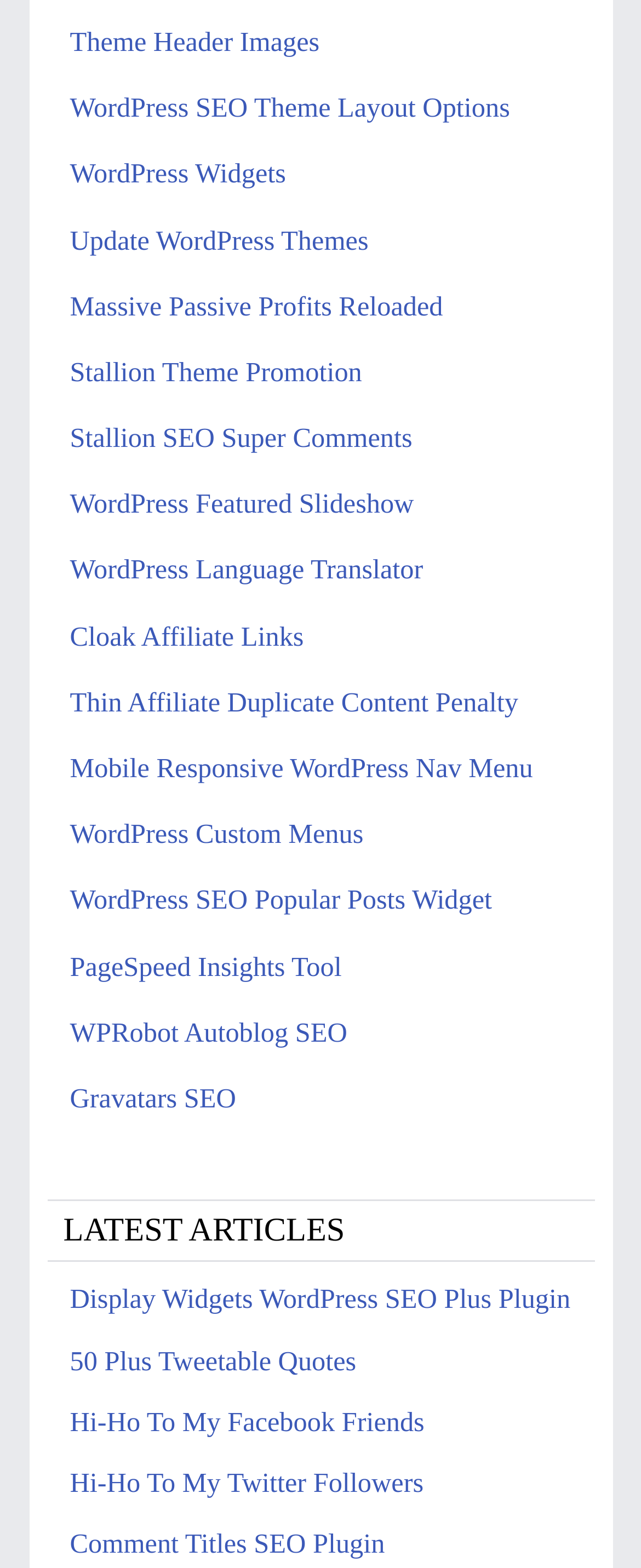Please give a one-word or short phrase response to the following question: 
How many links are there in the top section of the webpage?

16